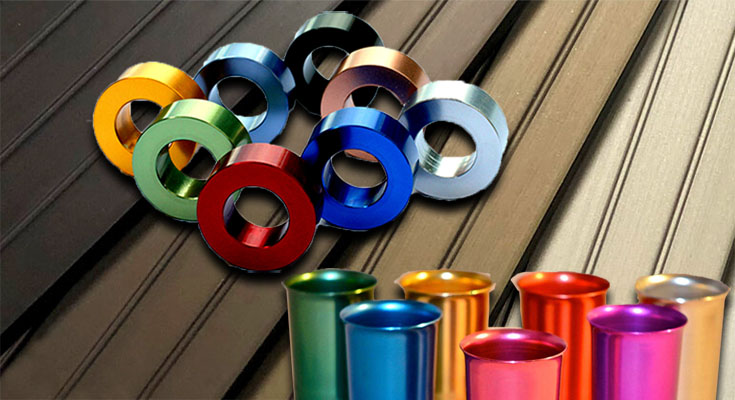Give a detailed account of the visual content in the image.

The image showcases a vibrant array of anodized aluminum pieces, prominently featuring rings and cups in various colors such as red, blue, green, orange, and purple. These colorful objects are artistically arranged against a backdrop of sleek, brushed aluminum panels, highlighting the versatility and aesthetic appeal of anodized finishes. This visual representation underscores the theme of the article titled "What Makes Aluminum Anodizing So Special," which aims to explore the unique properties and benefits of anodizing aluminum. The interplay of colors and textures illustrates how anodizing not only enhances durability but also allows for creative expression in design and manufacturing.